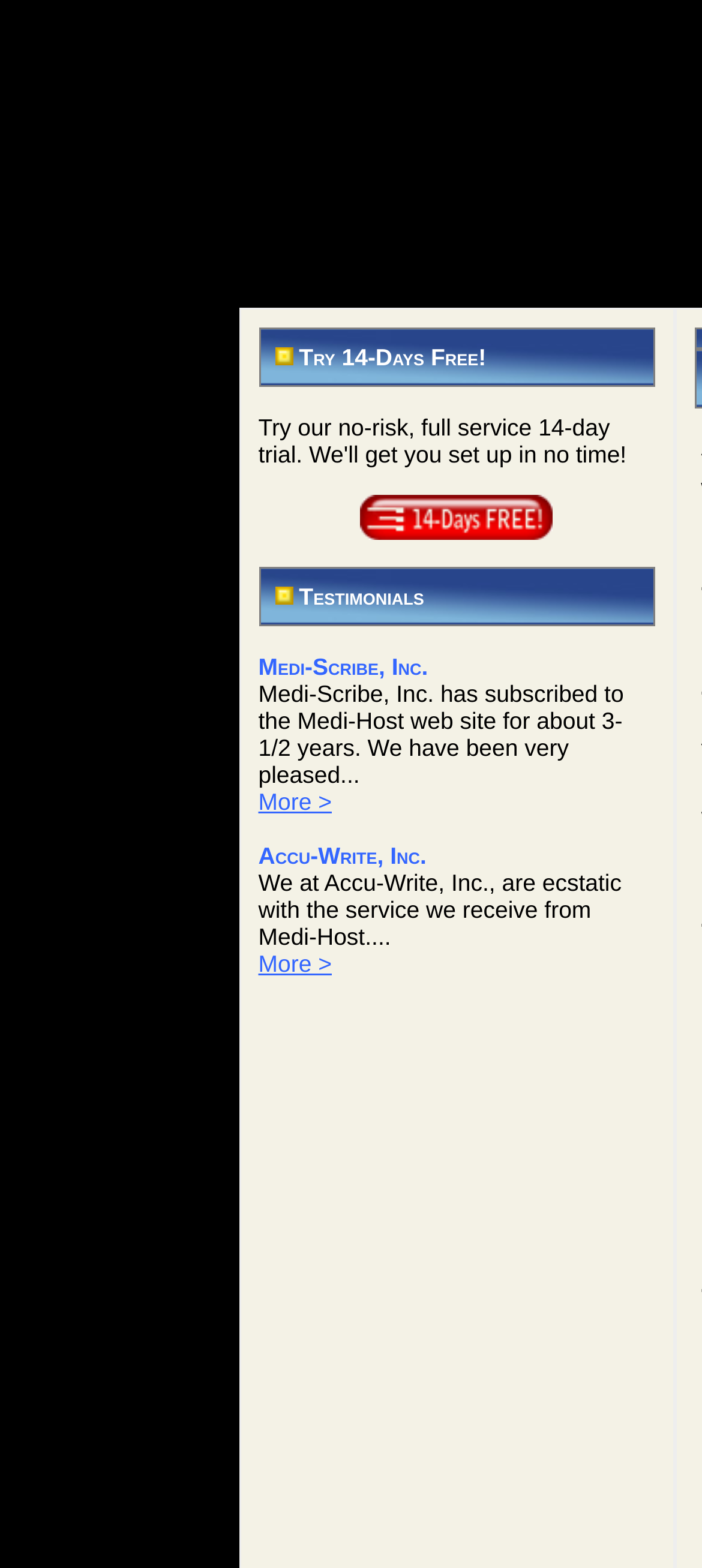Answer the question briefly using a single word or phrase: 
How many layout tables are there on the page?

2